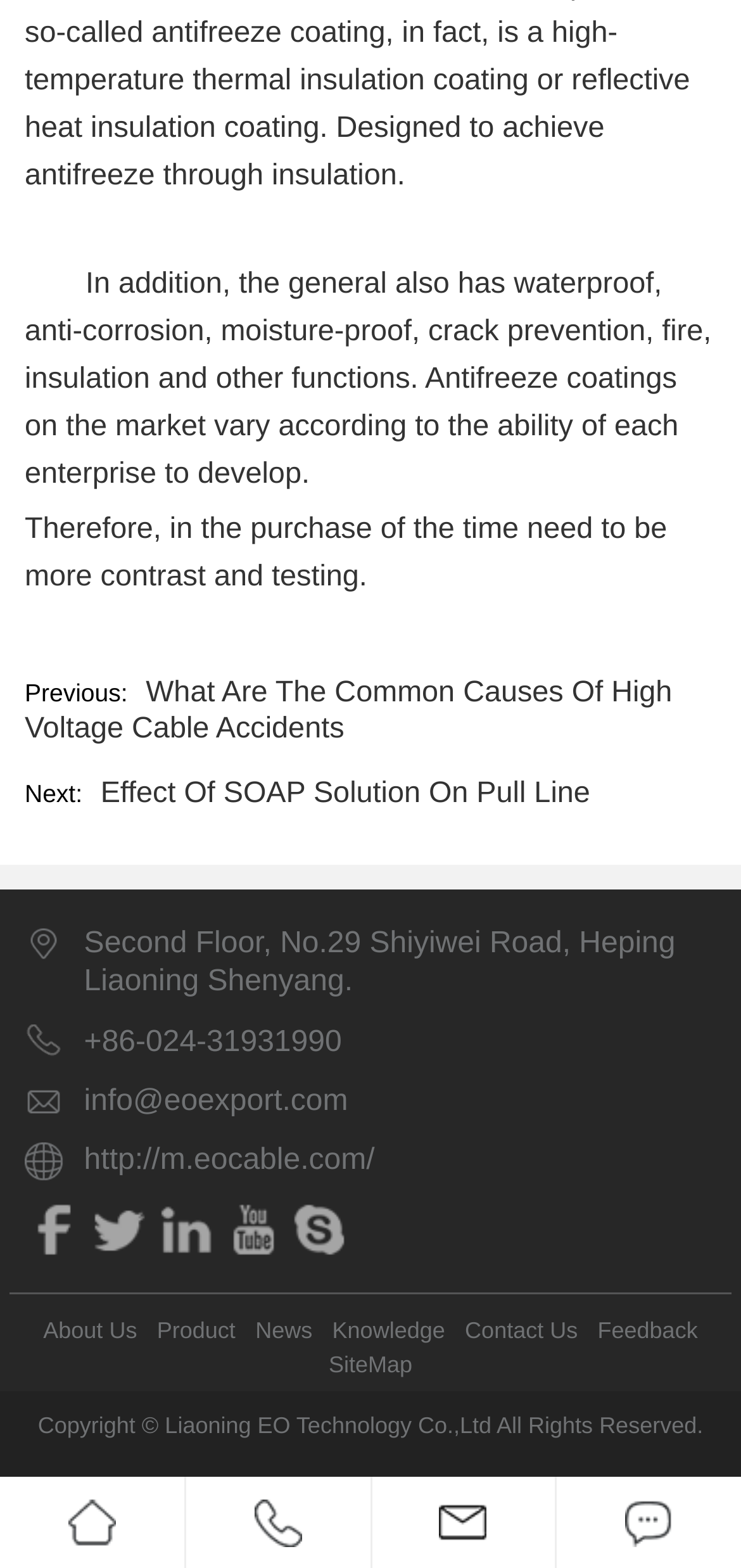Show me the bounding box coordinates of the clickable region to achieve the task as per the instruction: "Visit the company's website on mobile".

[0.113, 0.728, 0.967, 0.754]